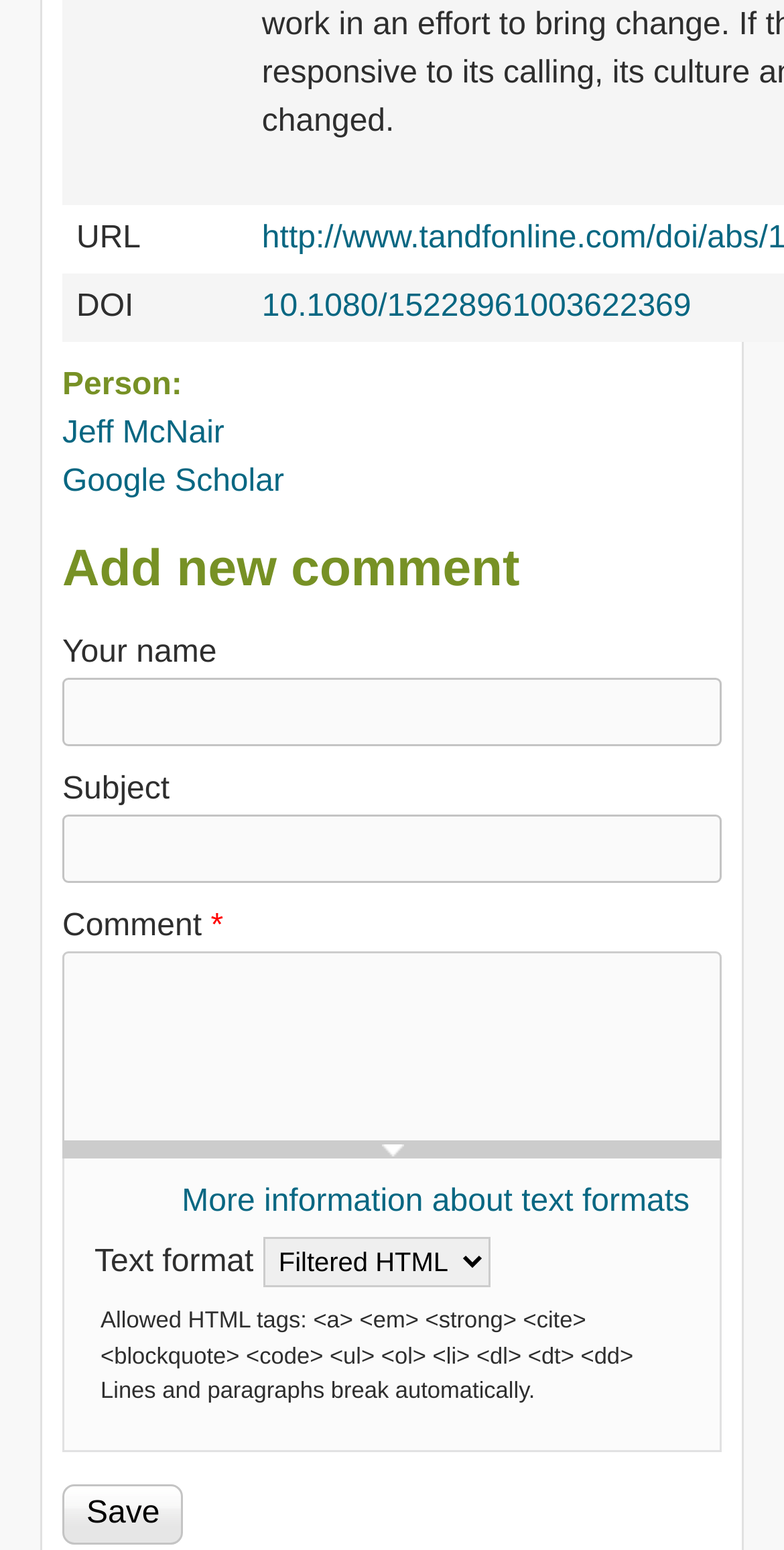Provide a brief response using a word or short phrase to this question:
What is the link to get more information about text formats?

More information about text formats